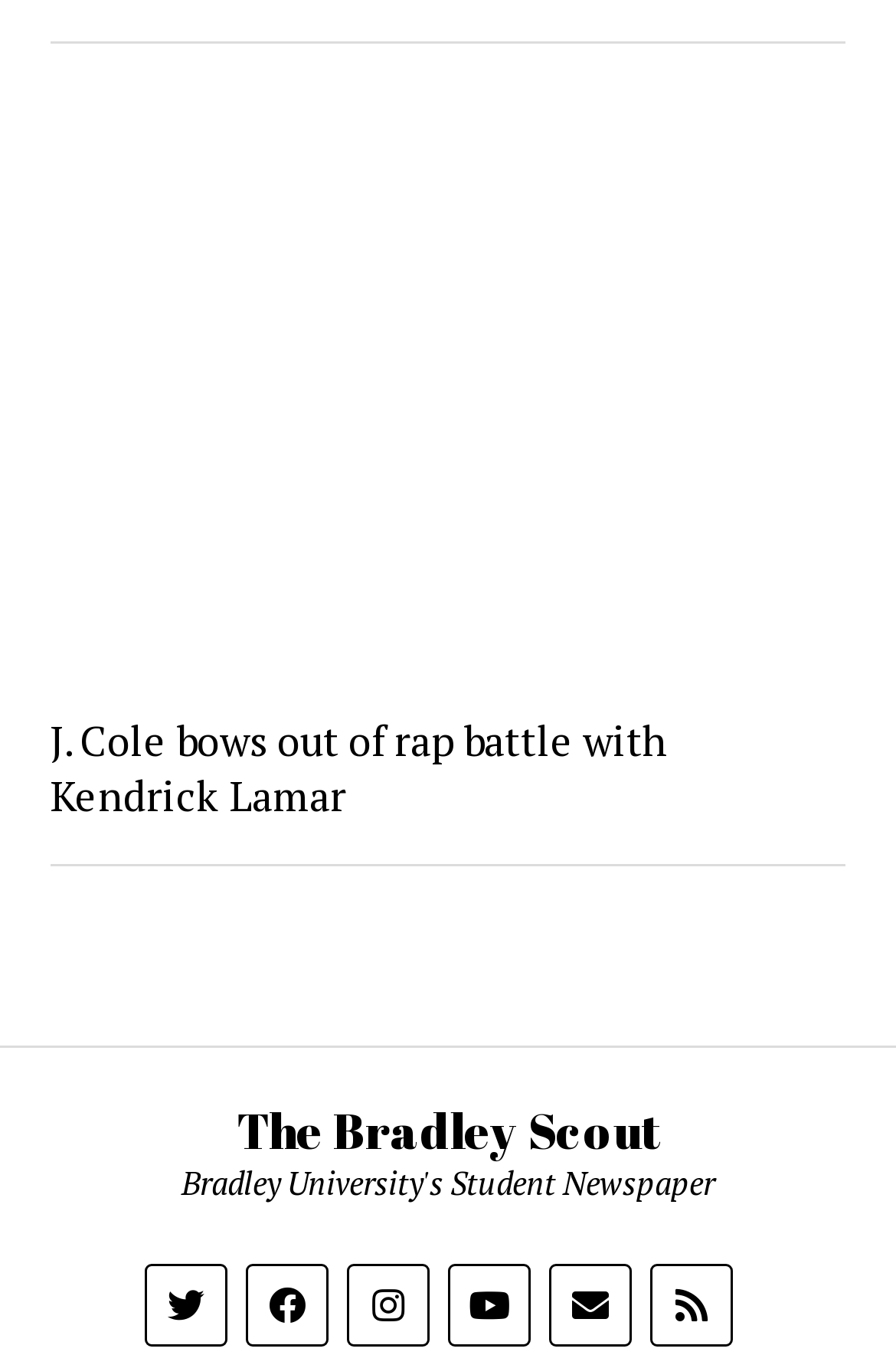Please determine the bounding box coordinates of the element to click in order to execute the following instruction: "Subscribe to RSS". The coordinates should be four float numbers between 0 and 1, specified as [left, top, right, bottom].

[0.754, 0.95, 0.79, 0.977]